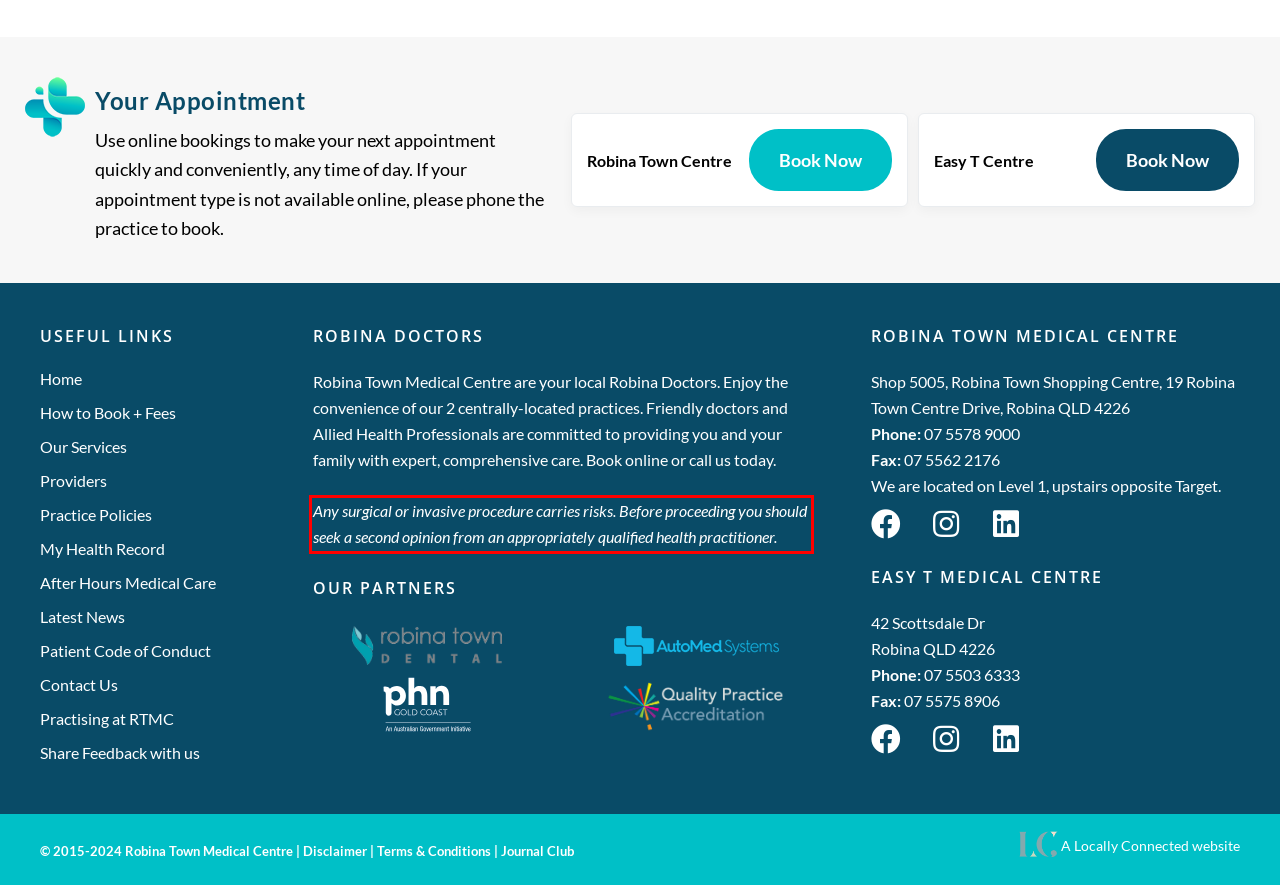Given a webpage screenshot, locate the red bounding box and extract the text content found inside it.

Any surgical or invasive procedure carries risks. Before proceeding you should seek a second opinion from an appropriately qualified health practitioner.